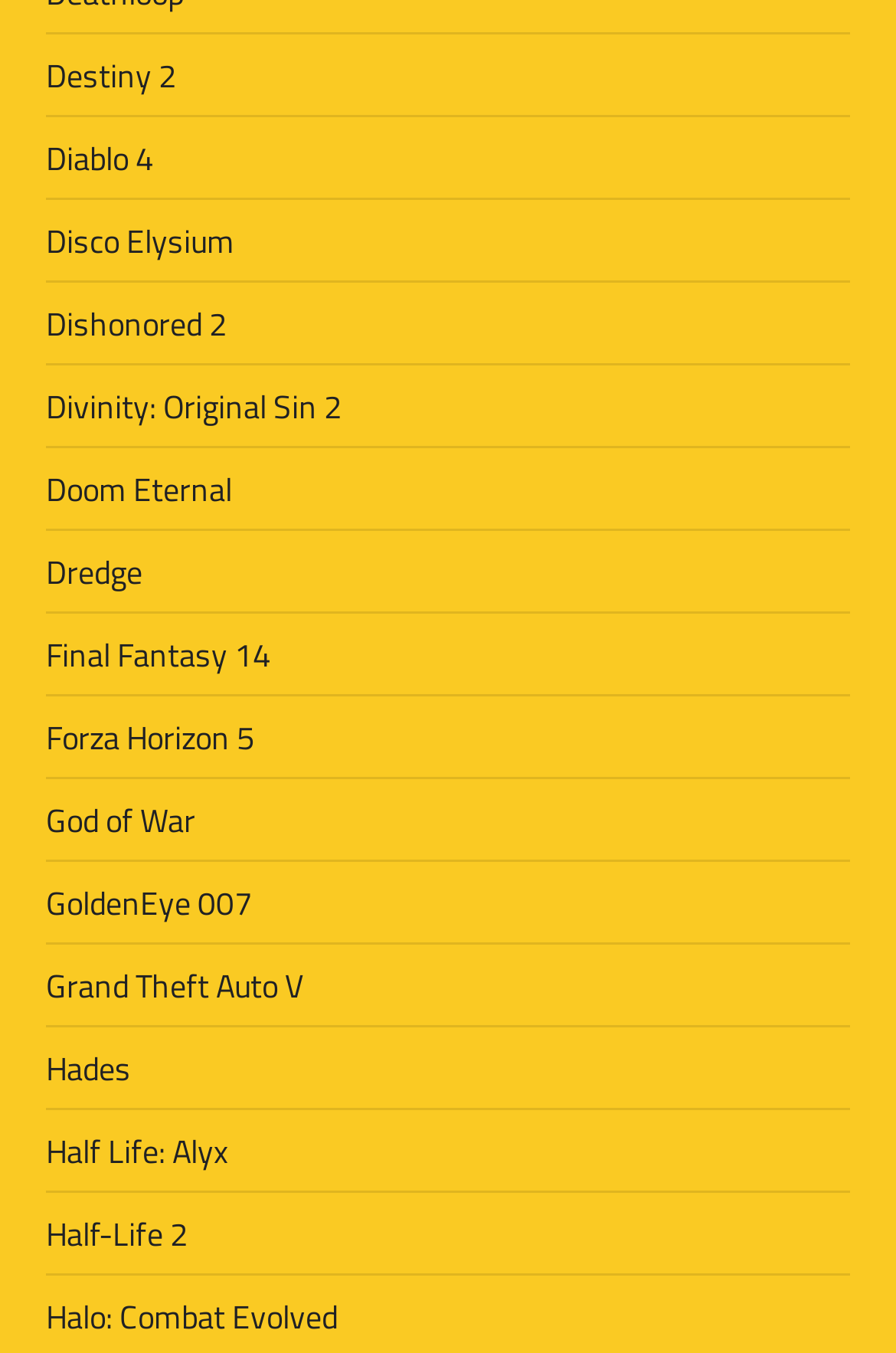Find the bounding box coordinates of the area that needs to be clicked in order to achieve the following instruction: "Learn more about Half Life: Alyx". The coordinates should be specified as four float numbers between 0 and 1, i.e., [left, top, right, bottom].

[0.051, 0.832, 0.254, 0.868]